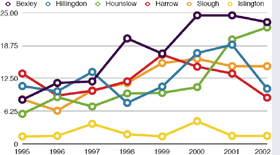Give a short answer using one word or phrase for the question:
Which area has the highest rates of birth defects?

Bexley